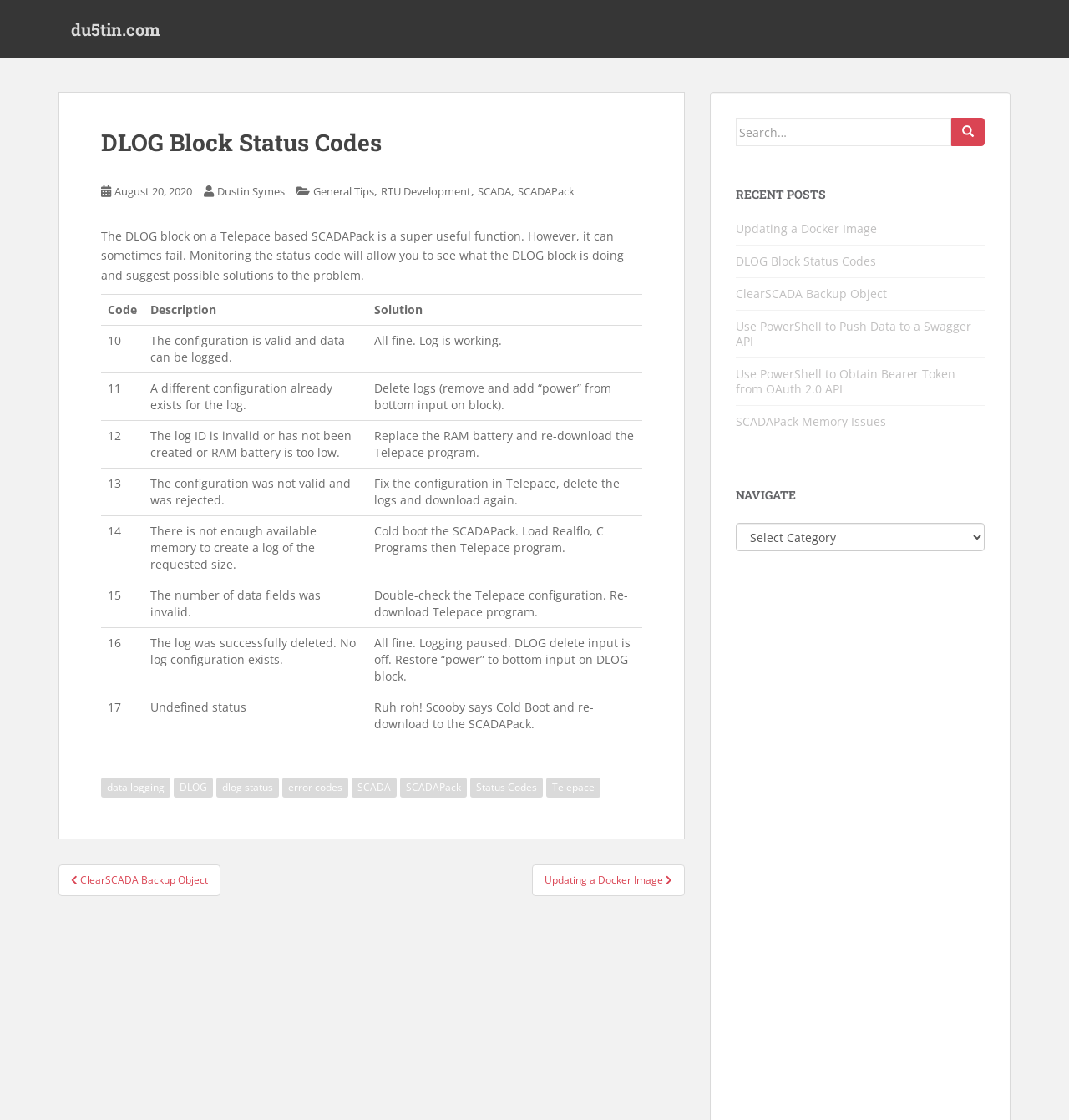Identify the coordinates of the bounding box for the element that must be clicked to accomplish the instruction: "Search for something".

[0.688, 0.105, 0.89, 0.13]